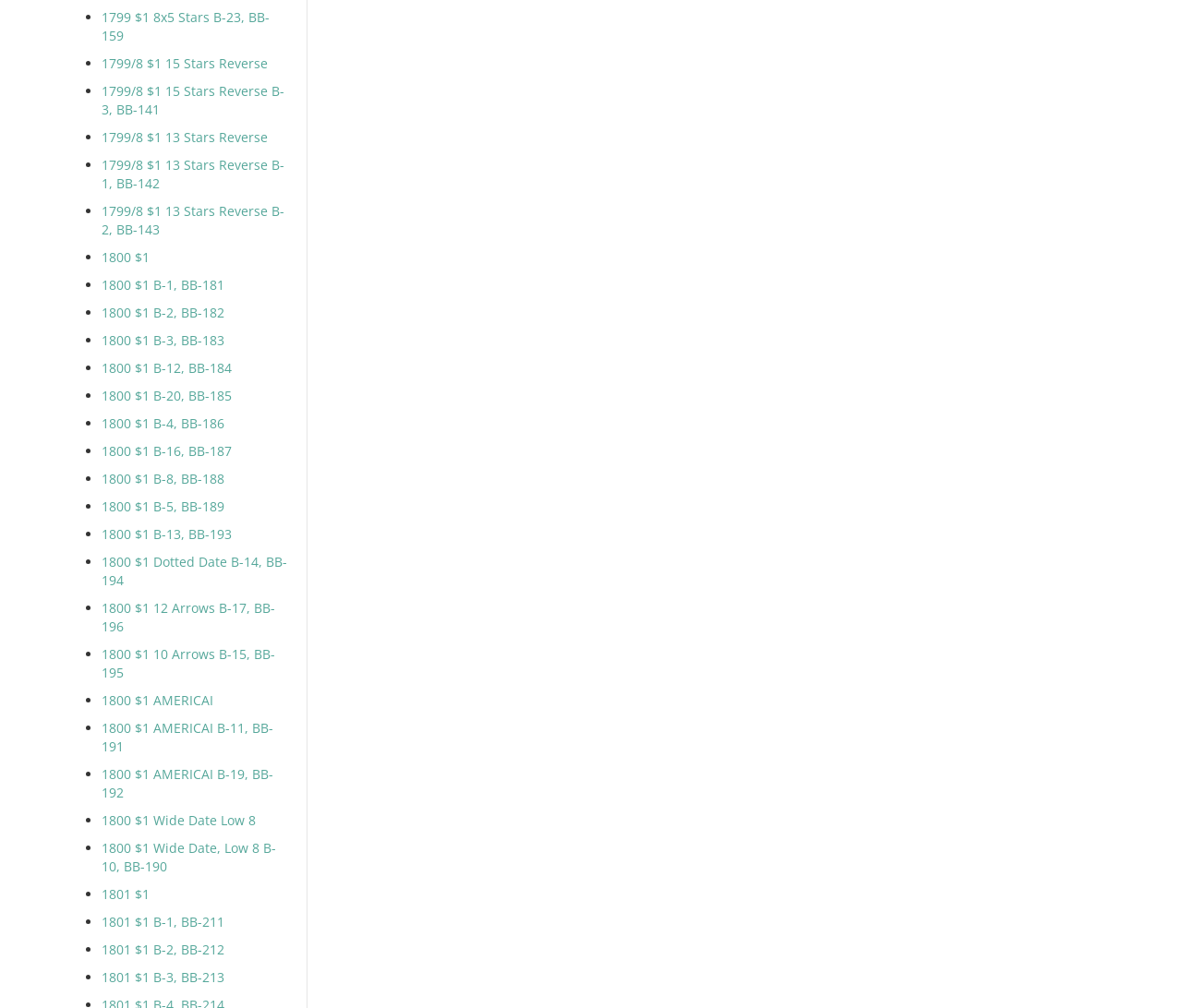Locate the bounding box coordinates of the element that should be clicked to execute the following instruction: "select 1801 $1 B-2, BB-212".

[0.086, 0.933, 0.19, 0.95]